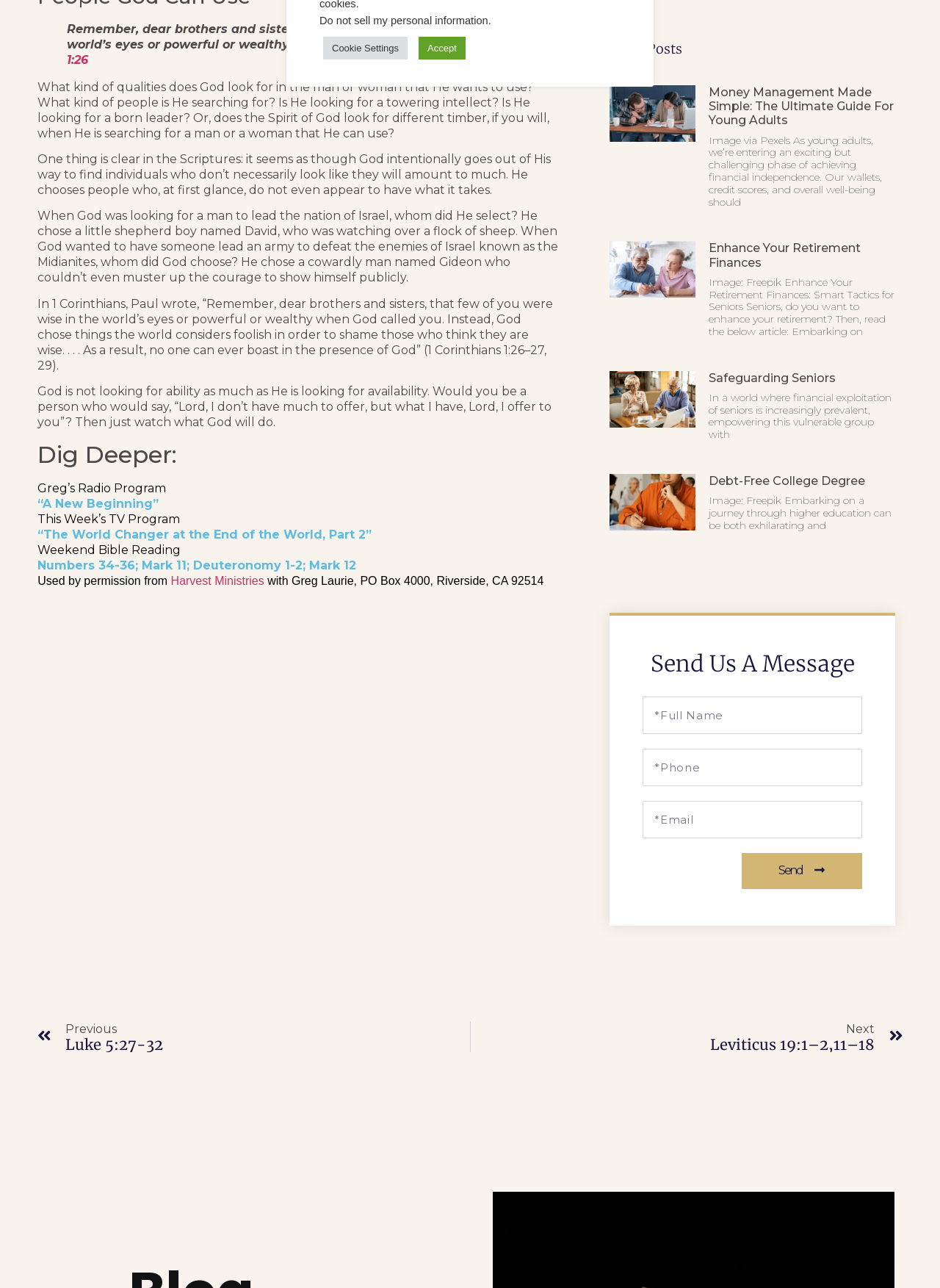For the following element description, predict the bounding box coordinates in the format (top-left x, top-left y, bottom-right x, bottom-right y). All values should be floating point numbers between 0 and 1. Description: parent_node: Safeguarding Seniors

[0.649, 0.288, 0.74, 0.348]